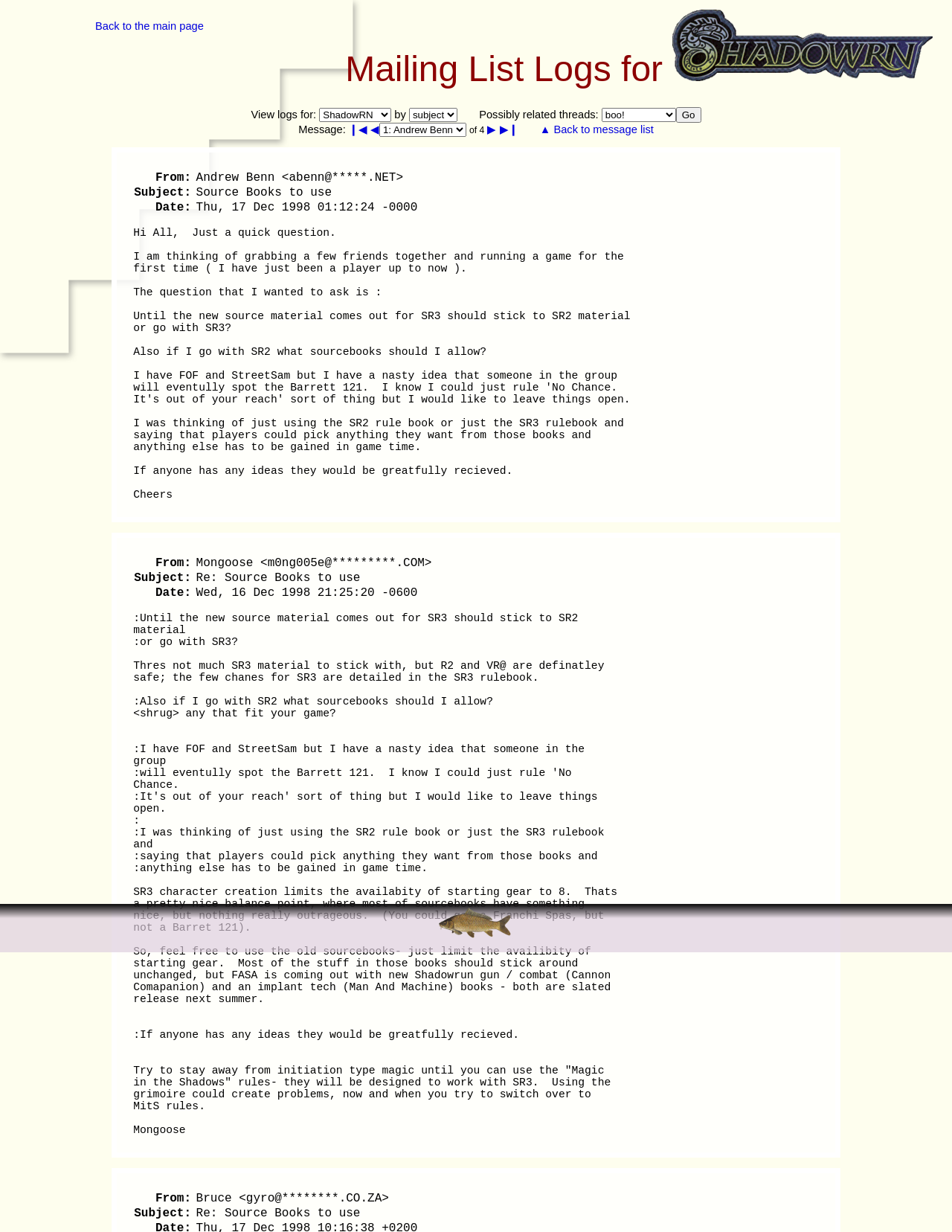Can you find and provide the main heading text of this webpage?

Mailing List Logs for 